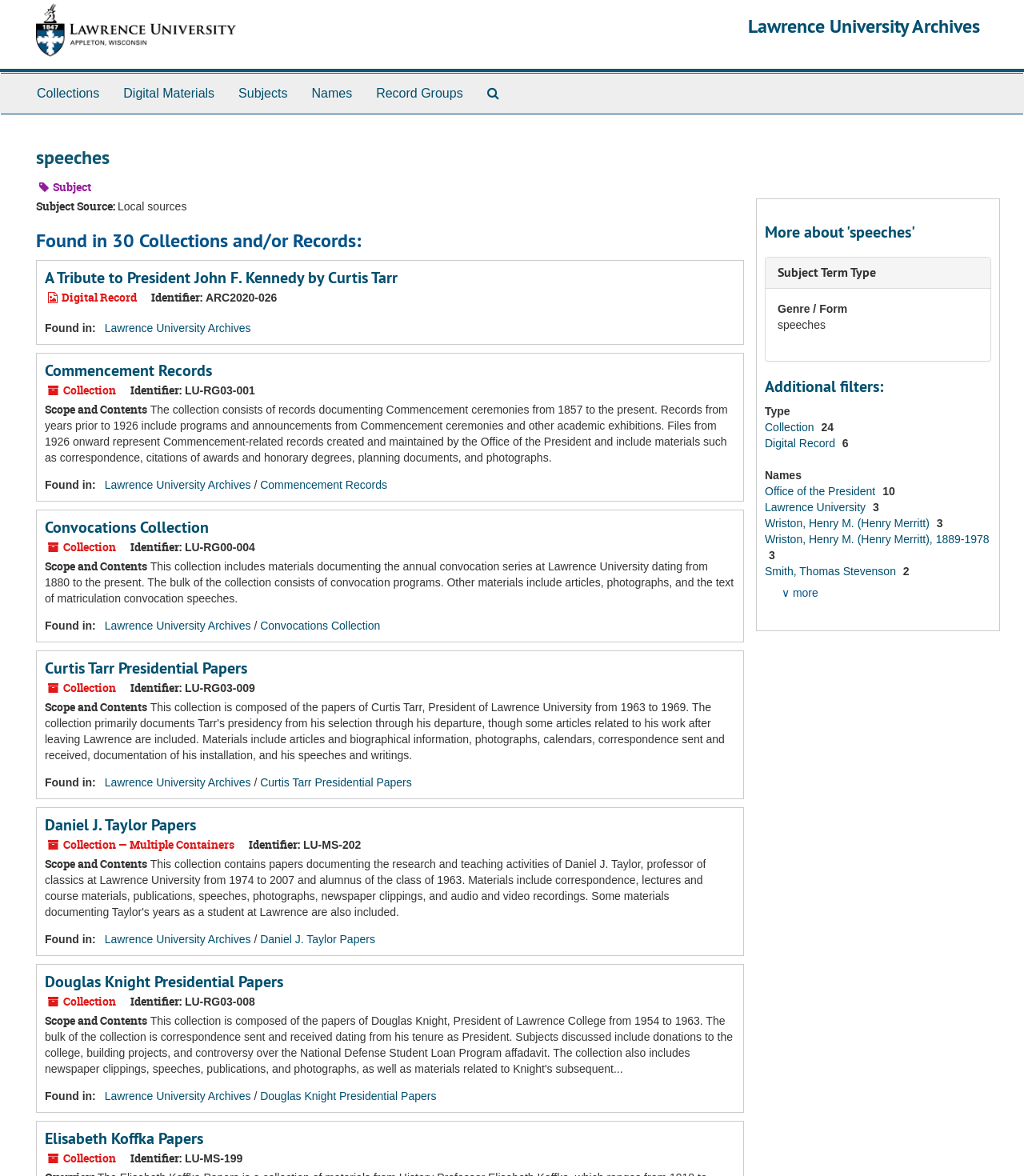Given the description of a UI element: "Contact Us", identify the bounding box coordinates of the matching element in the webpage screenshot.

None